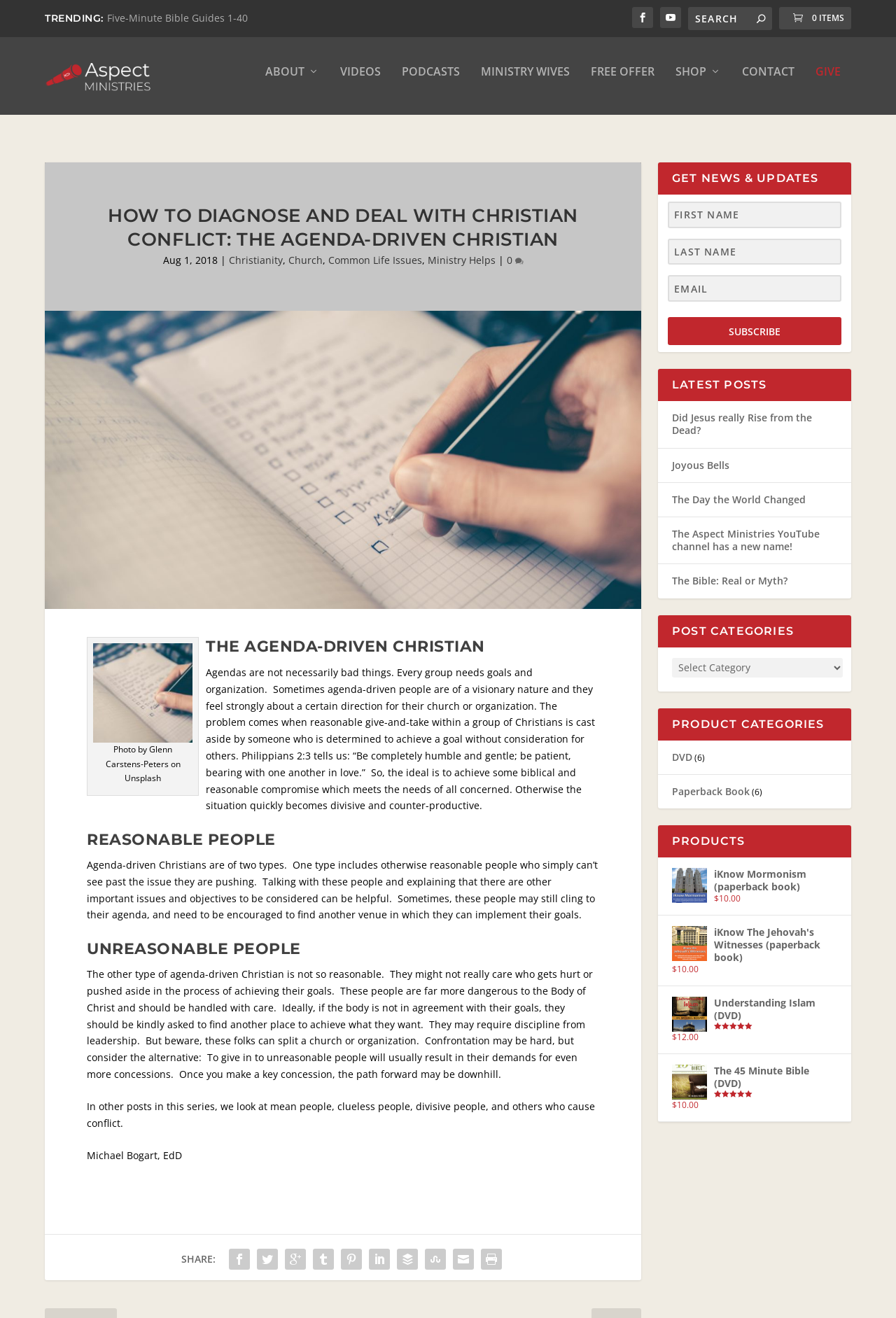Please mark the bounding box coordinates of the area that should be clicked to carry out the instruction: "Visit the Aspect Ministries YouTube channel".

[0.75, 0.384, 0.899, 0.404]